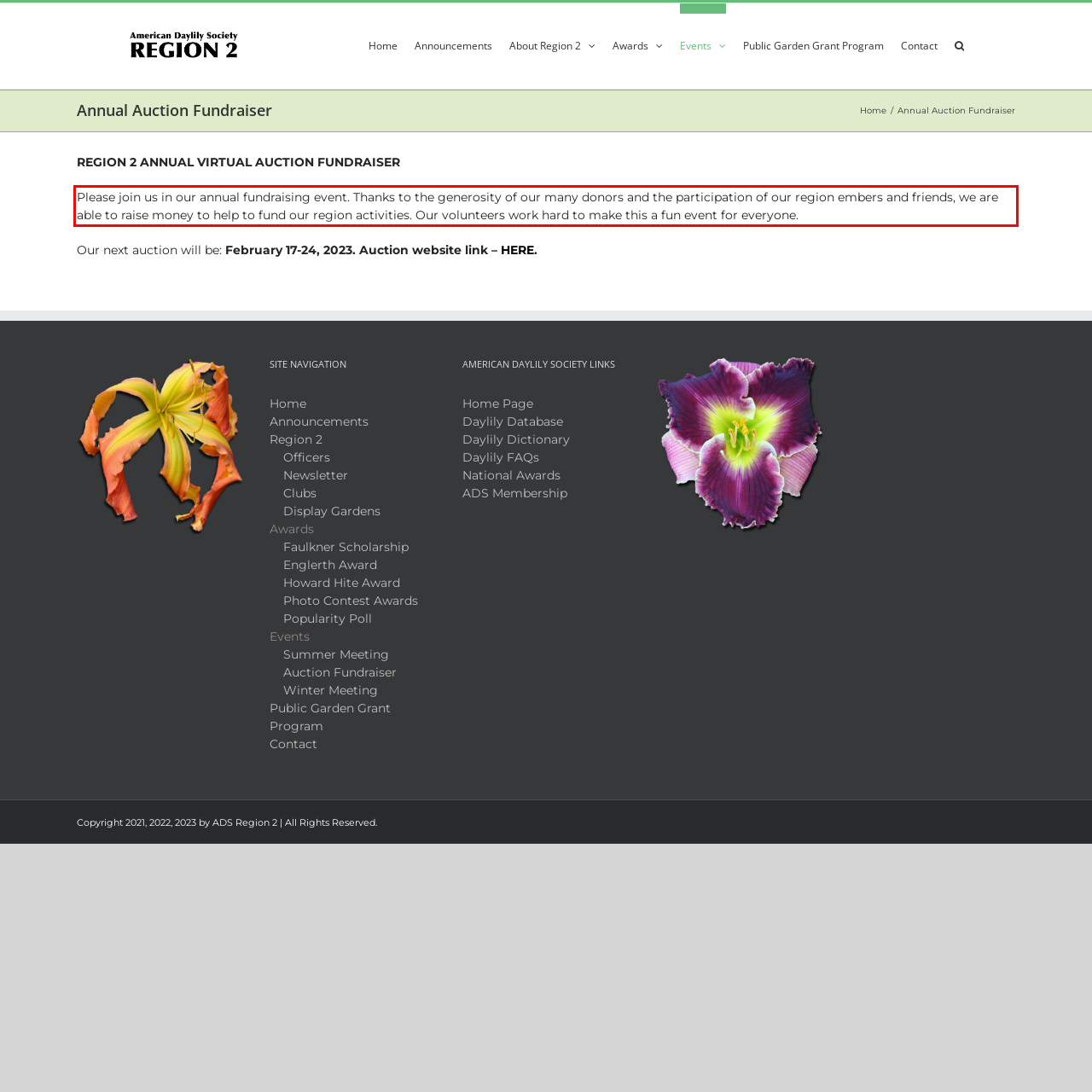Examine the webpage screenshot, find the red bounding box, and extract the text content within this marked area.

Please join us in our annual fundraising event. Thanks to the generosity of our many donors and the participation of our region embers and friends, we are able to raise money to help to fund our region activities. Our volunteers work hard to make this a fun event for everyone.